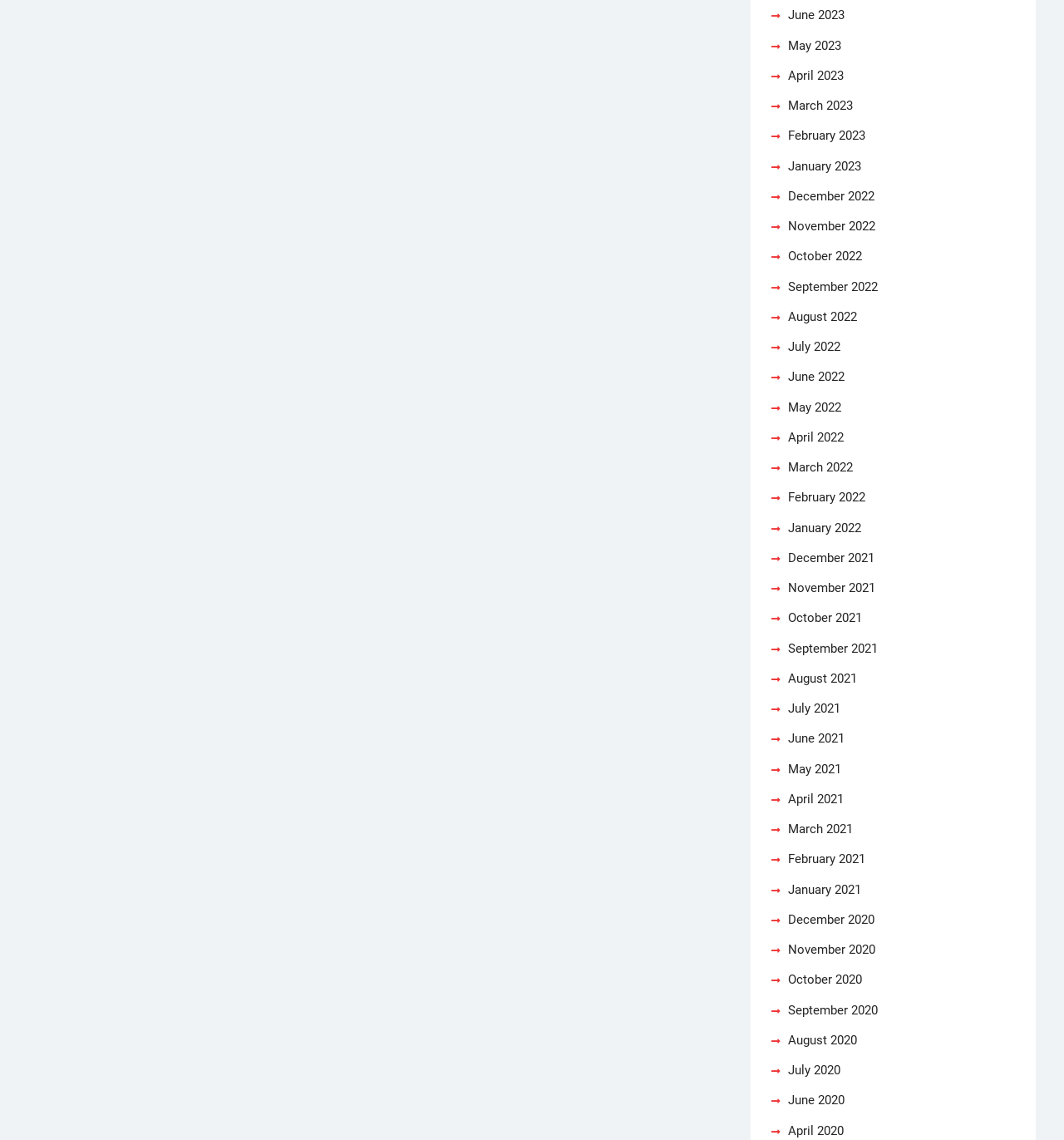Identify the bounding box coordinates of the specific part of the webpage to click to complete this instruction: "Go to May 2022".

[0.741, 0.348, 0.791, 0.367]